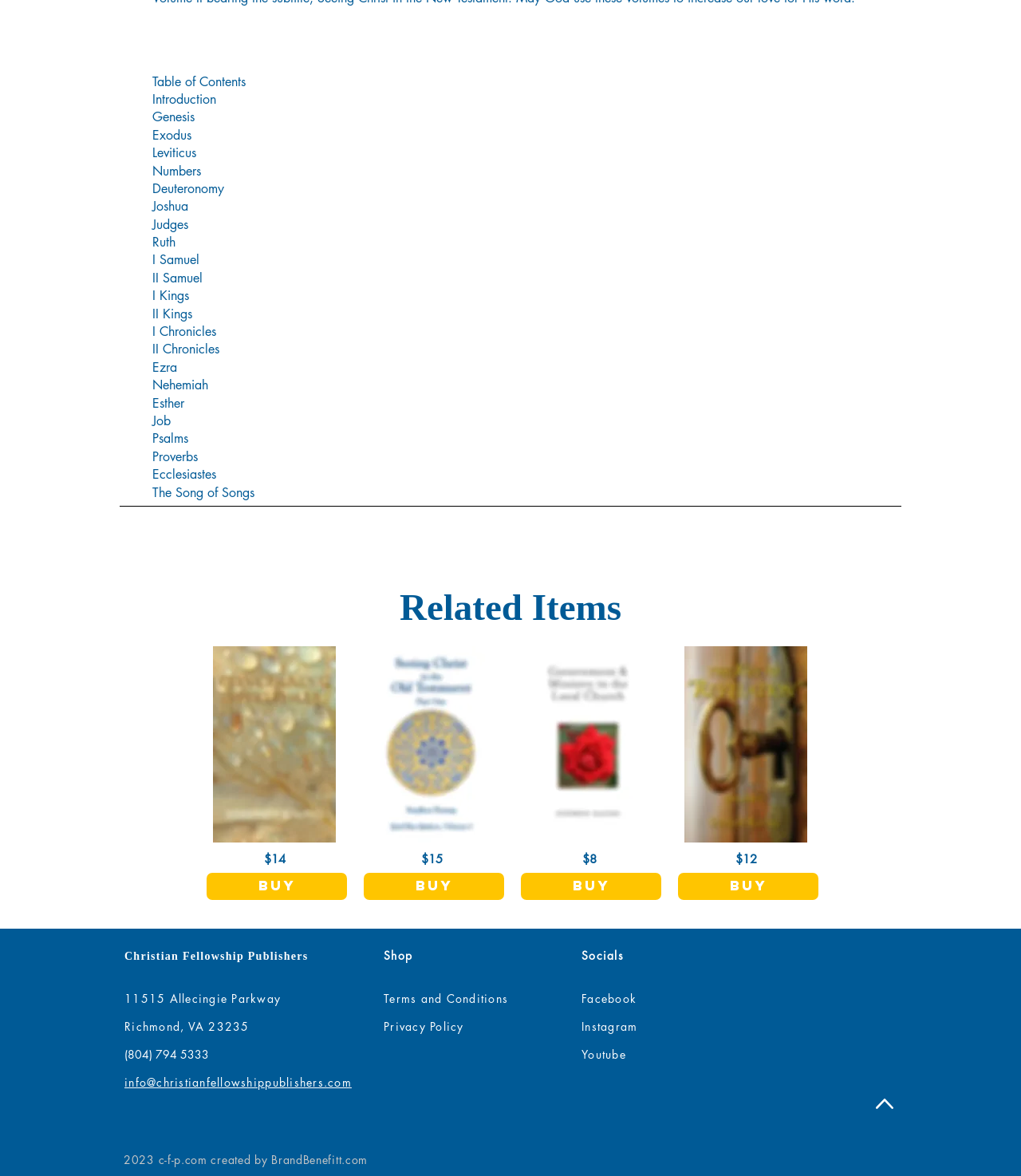What is the name of the company that created the website?
Look at the image and respond with a one-word or short phrase answer.

BrandBenefitt.com